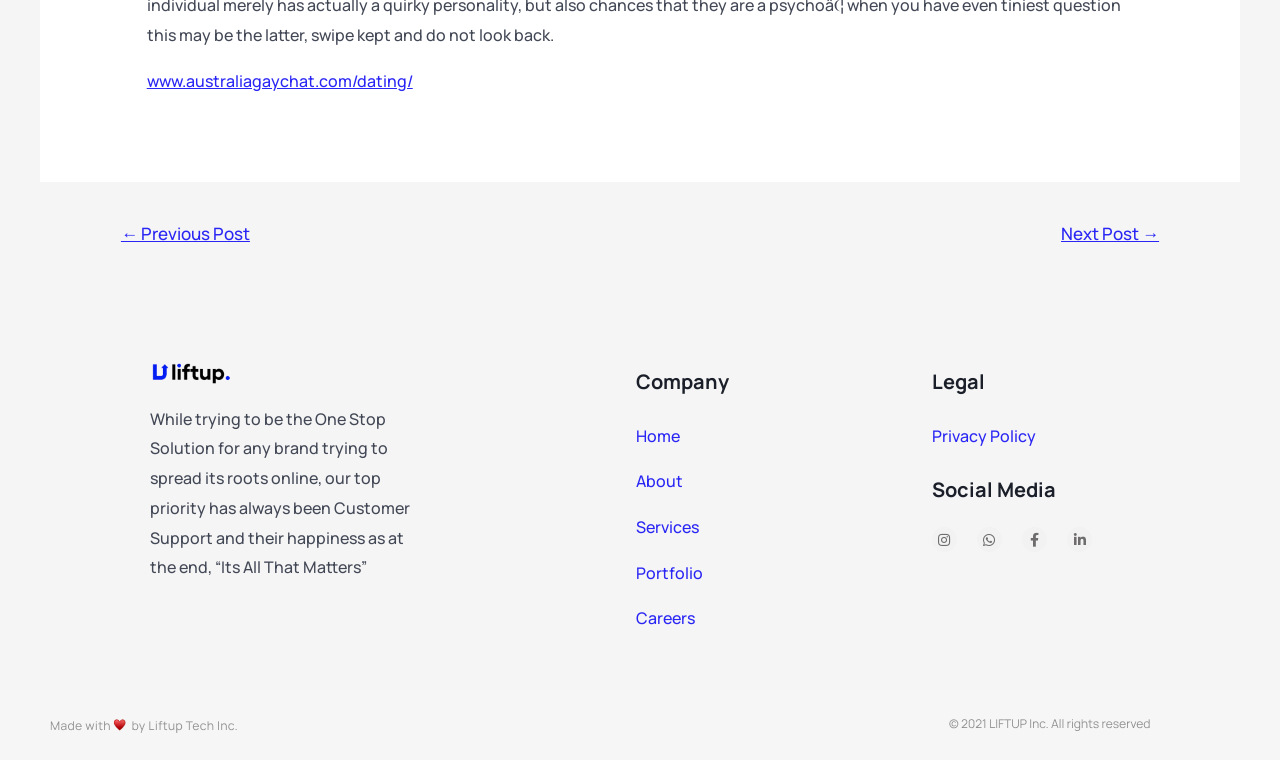Can you provide the bounding box coordinates for the element that should be clicked to implement the instruction: "go to home page"?

[0.497, 0.559, 0.531, 0.588]